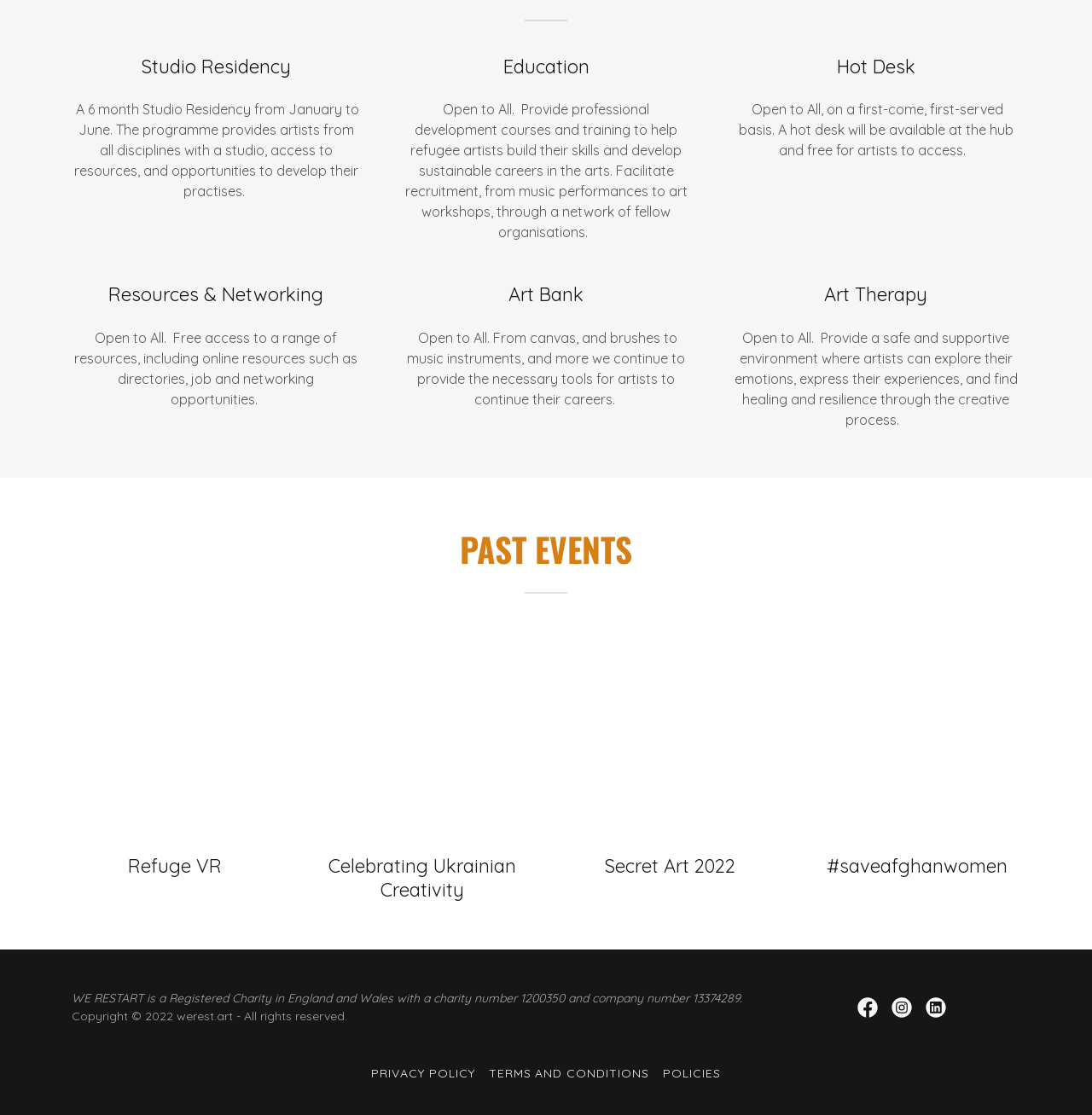Give the bounding box coordinates for the element described as: "Policies".

[0.601, 0.95, 0.667, 0.976]